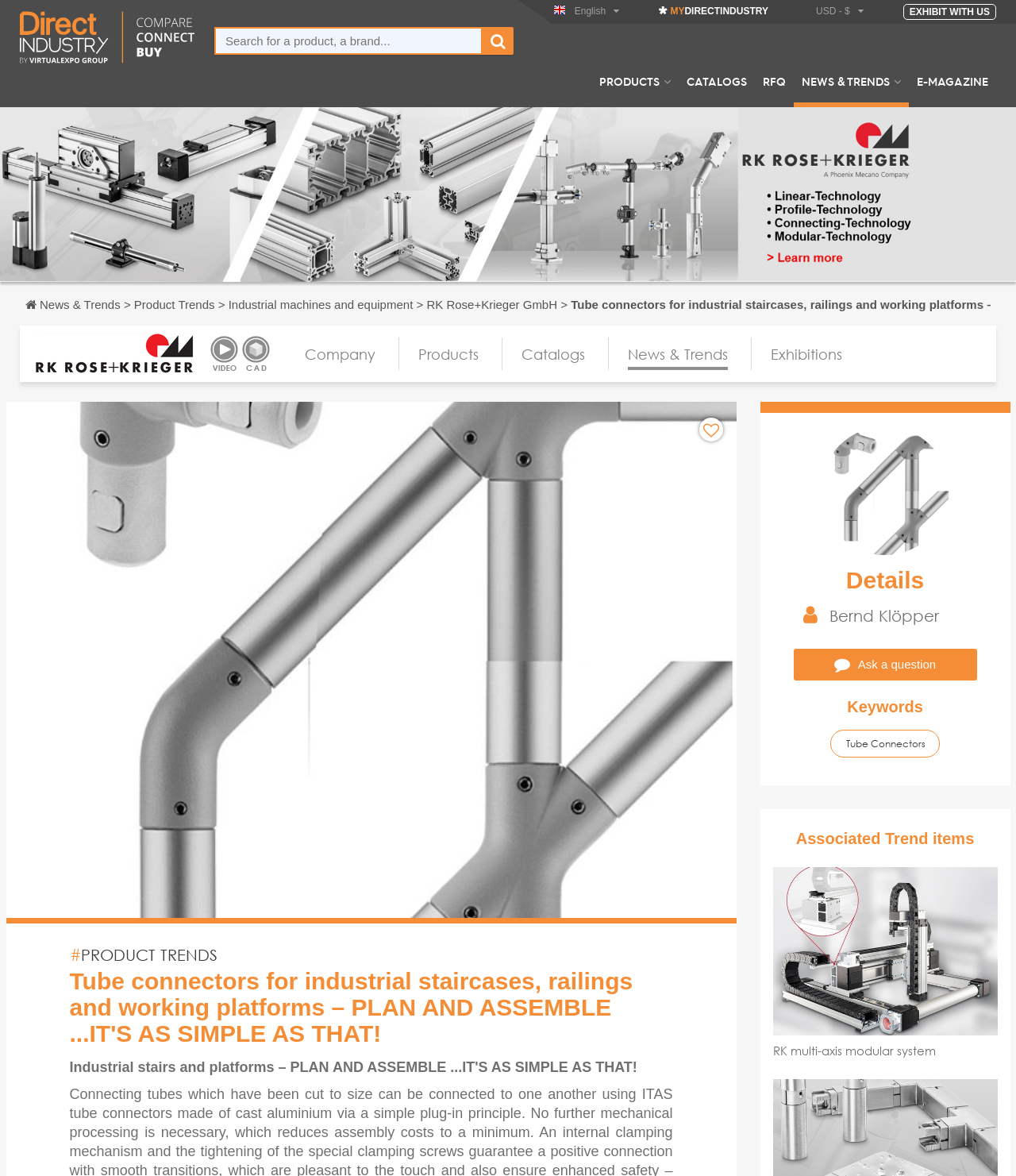What is the company name?
Based on the image, provide your answer in one word or phrase.

RK Rose+Krieger GmbH